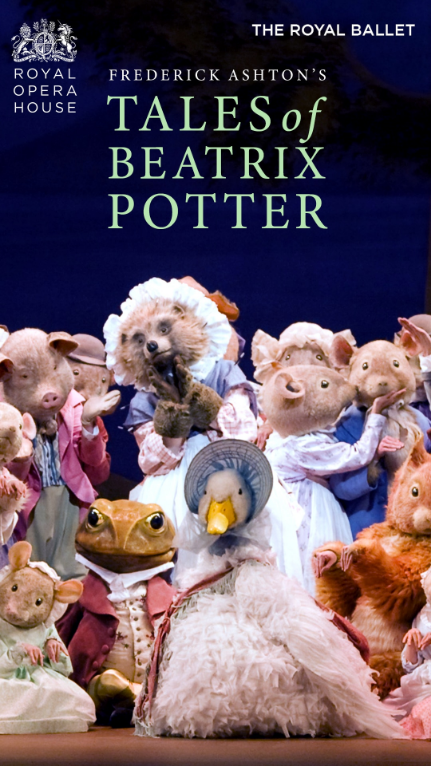Please answer the following query using a single word or phrase: 
What type of characters are featured in the ballet?

Animal characters